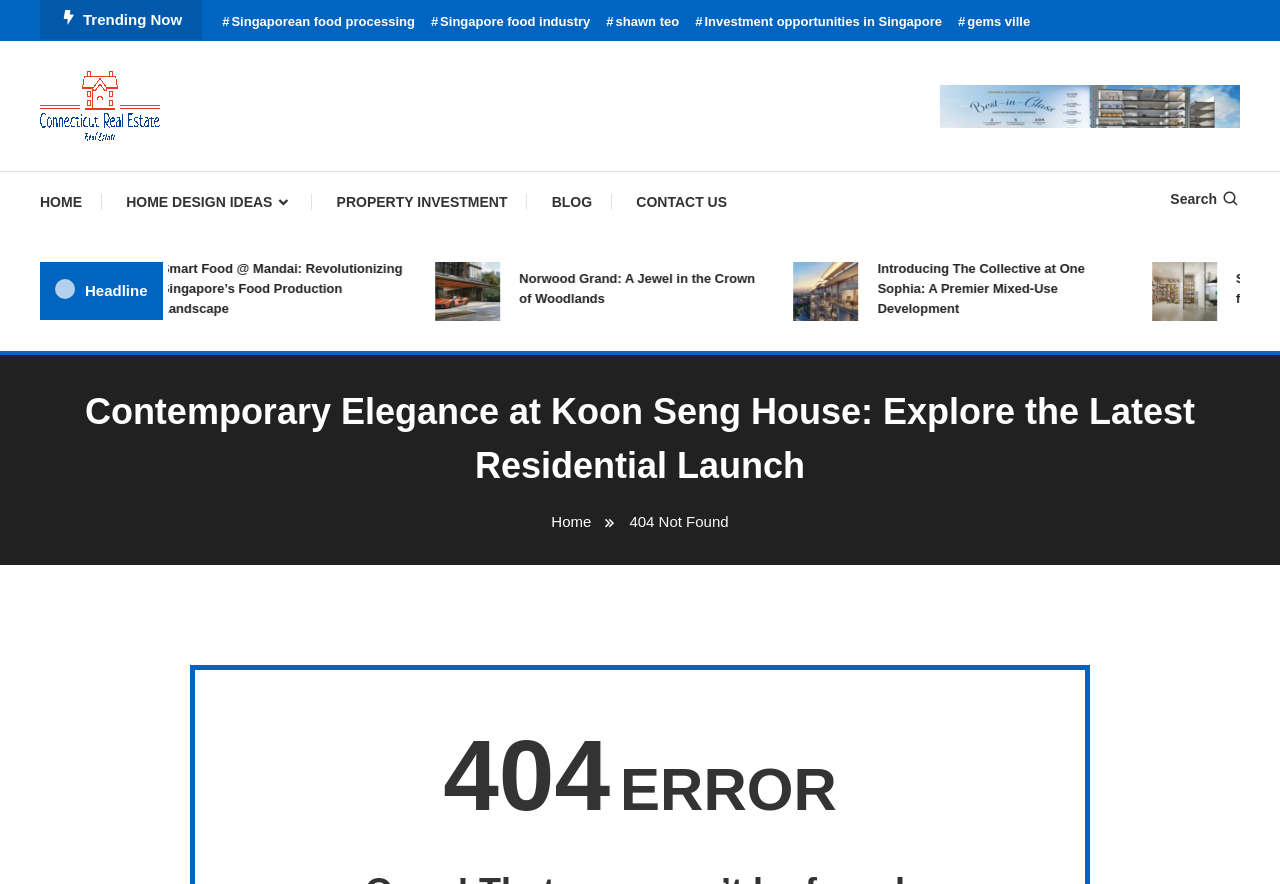What type of content is featured on the webpage?
Please give a detailed and elaborate answer to the question.

The webpage features a list of links to articles related to property and food, such as 'Smart Food @ Mandai: Revolutionizing Singapore’s Food Production Landscape' and 'Norwood Grand: A Jewel in the Crown of Woodlands', indicating that the webpage is featuring property and food-related content.